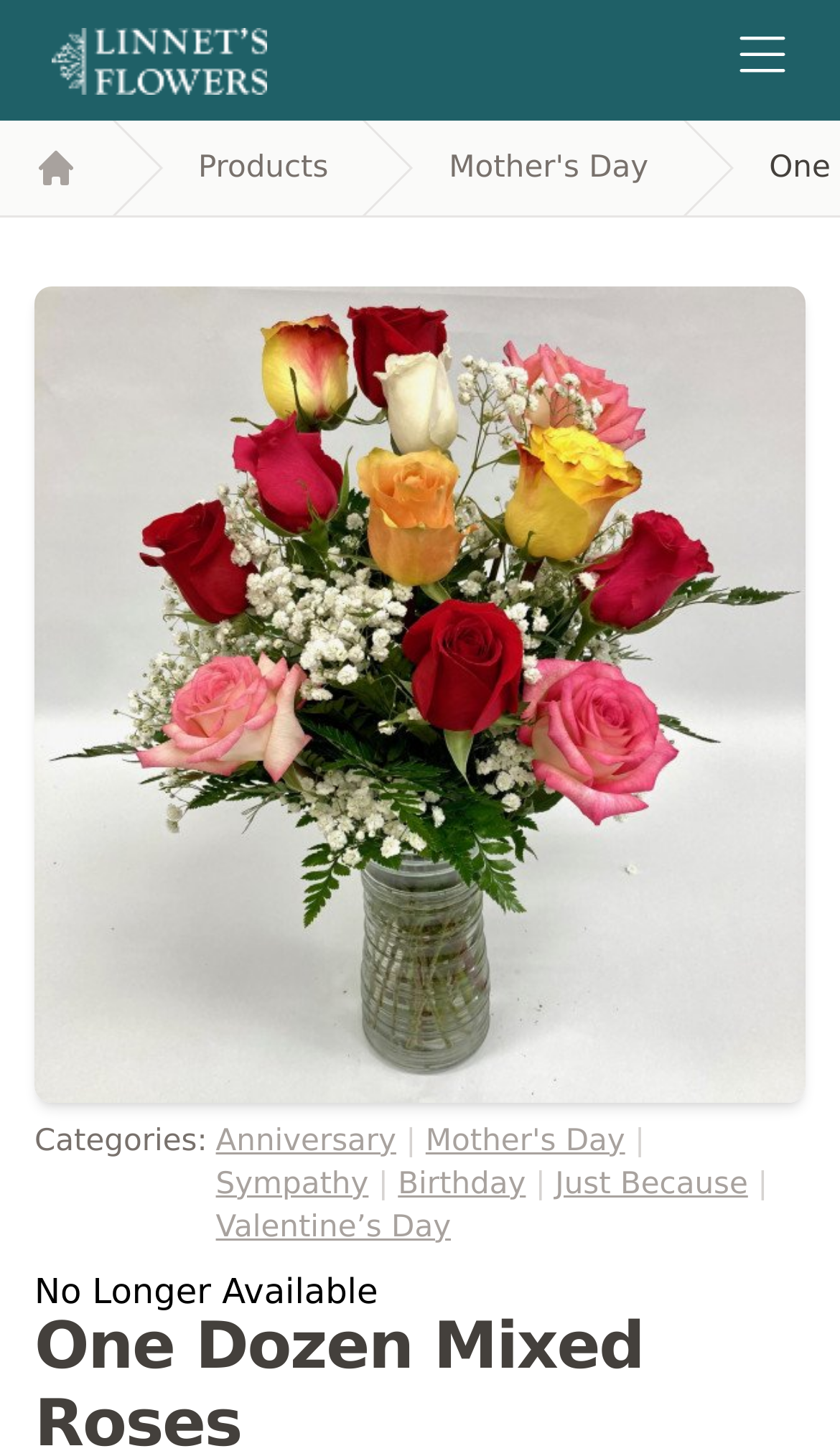Find the bounding box coordinates of the element to click in order to complete the given instruction: "click the Linnets Flowers link."

[0.062, 0.019, 0.318, 0.065]